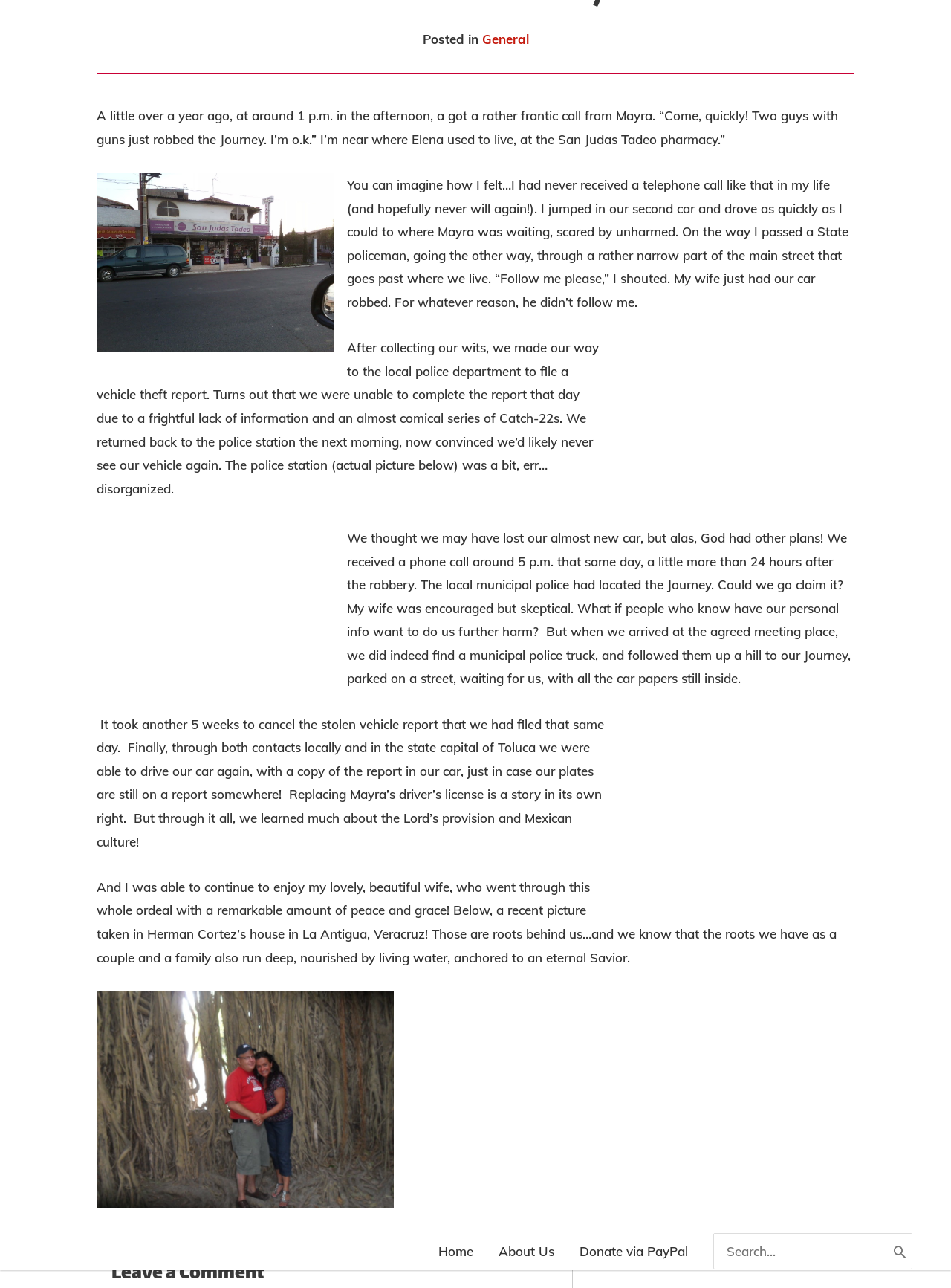Predict the bounding box coordinates for the UI element described as: "Astra WordPress Theme". The coordinates should be four float numbers between 0 and 1, presented as [left, top, right, bottom].

[0.573, 0.328, 0.723, 0.34]